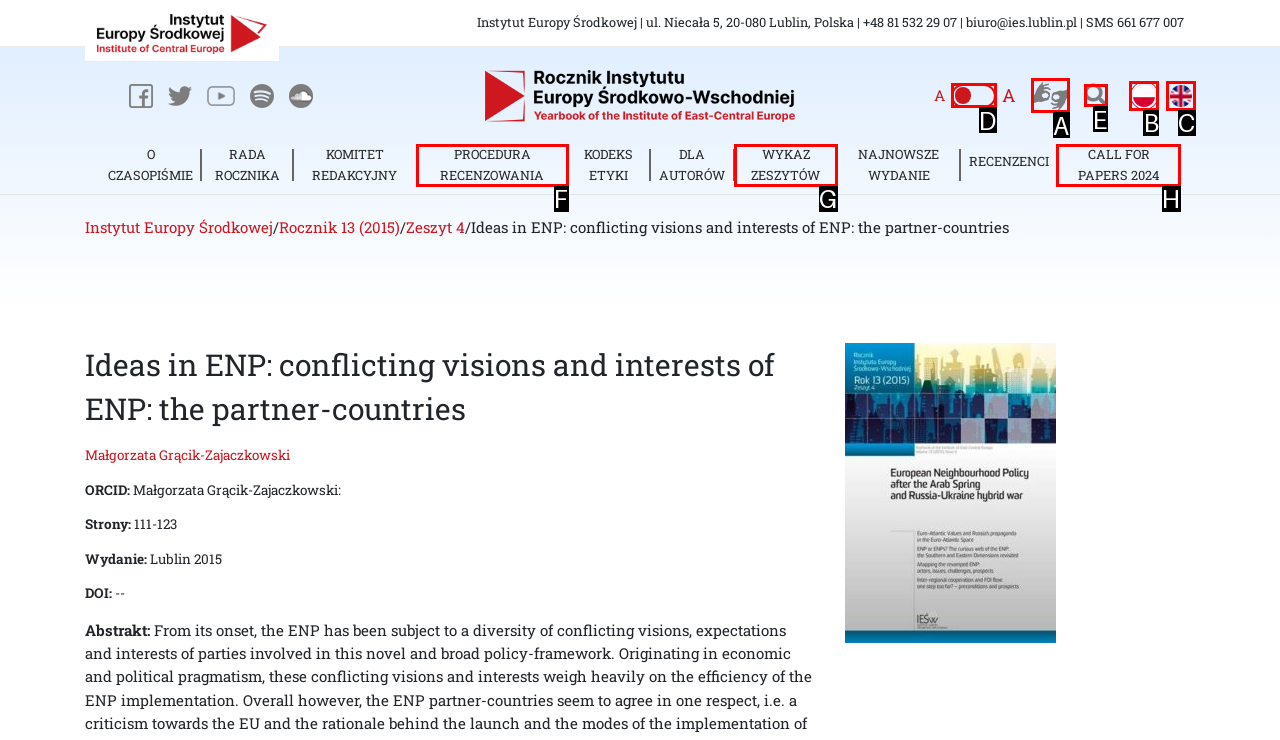Select the option that fits this description: Paving Specialists
Answer with the corresponding letter directly.

None